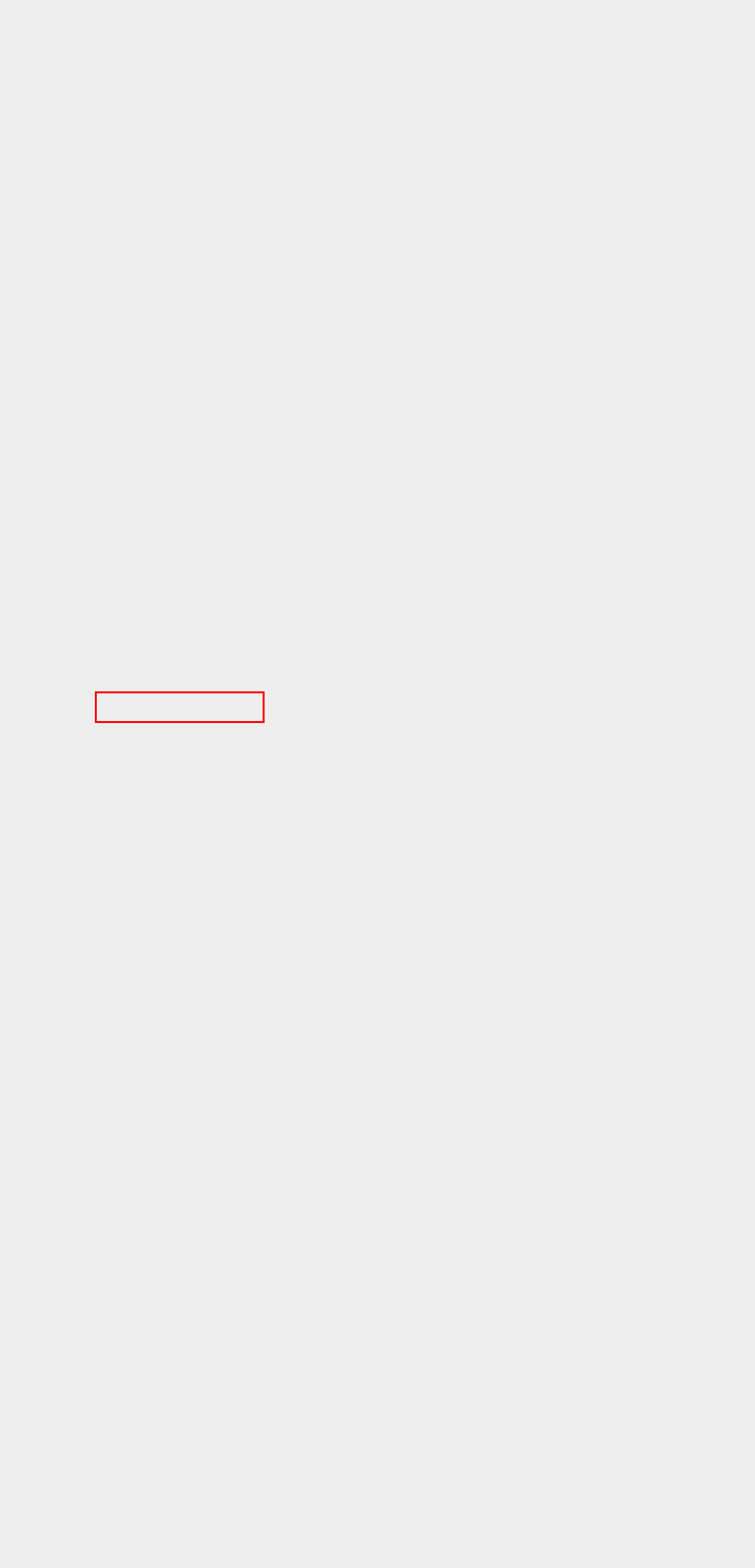View the screenshot of the webpage containing a red bounding box around a UI element. Select the most fitting webpage description for the new page shown after the element in the red bounding box is clicked. Here are the candidates:
A. math reform | SamizdatMath
B. August | 2018 | SamizdatMath
C. March | 2016 | SamizdatMath
D. March | 2015 | SamizdatMath
E. December | 2015 | SamizdatMath
F. January | 2015 | SamizdatMath
G. September | 2016 | SamizdatMath
H. Log In ‹ SamizdatMath — WordPress

E